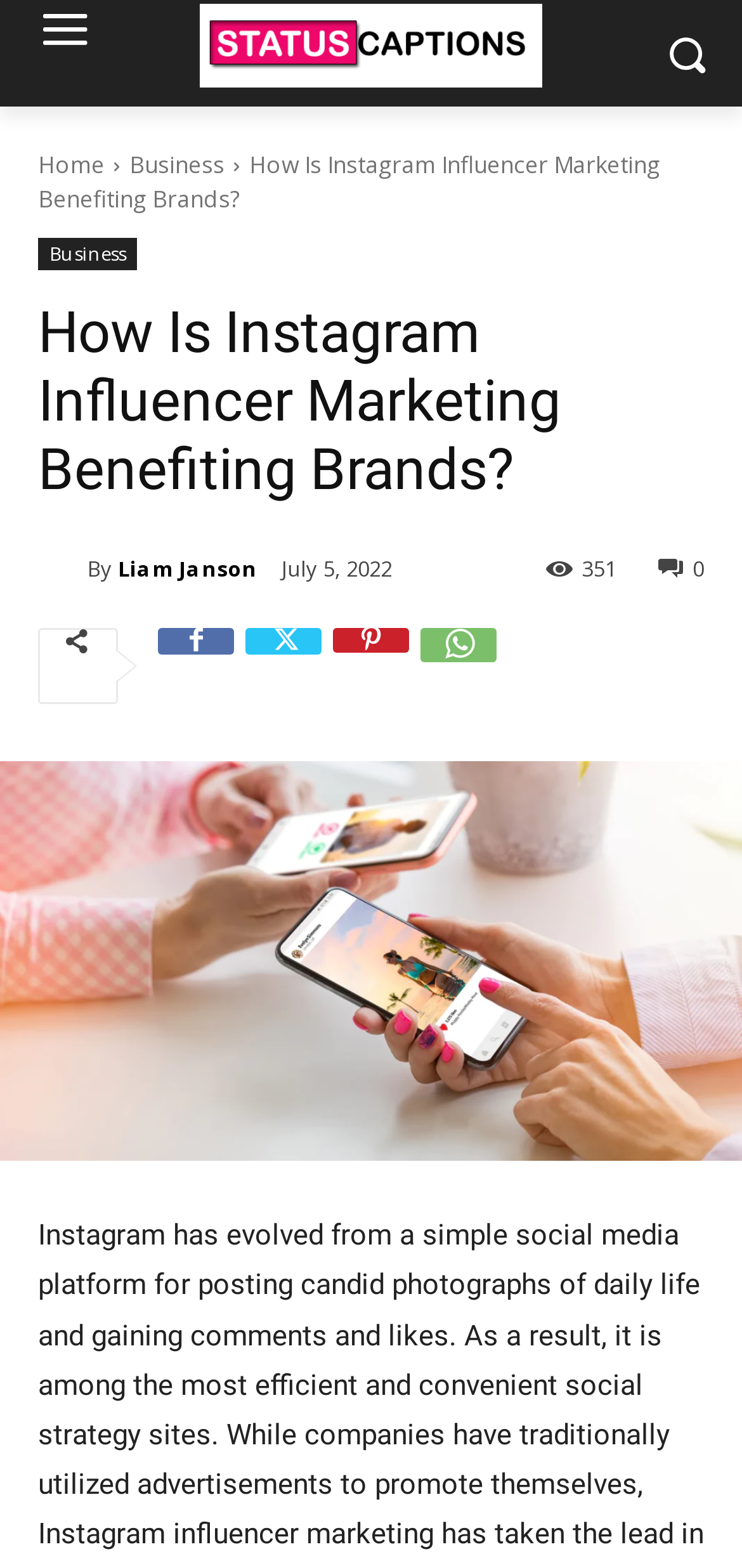Respond to the following query with just one word or a short phrase: 
How many social media sharing options are available?

4